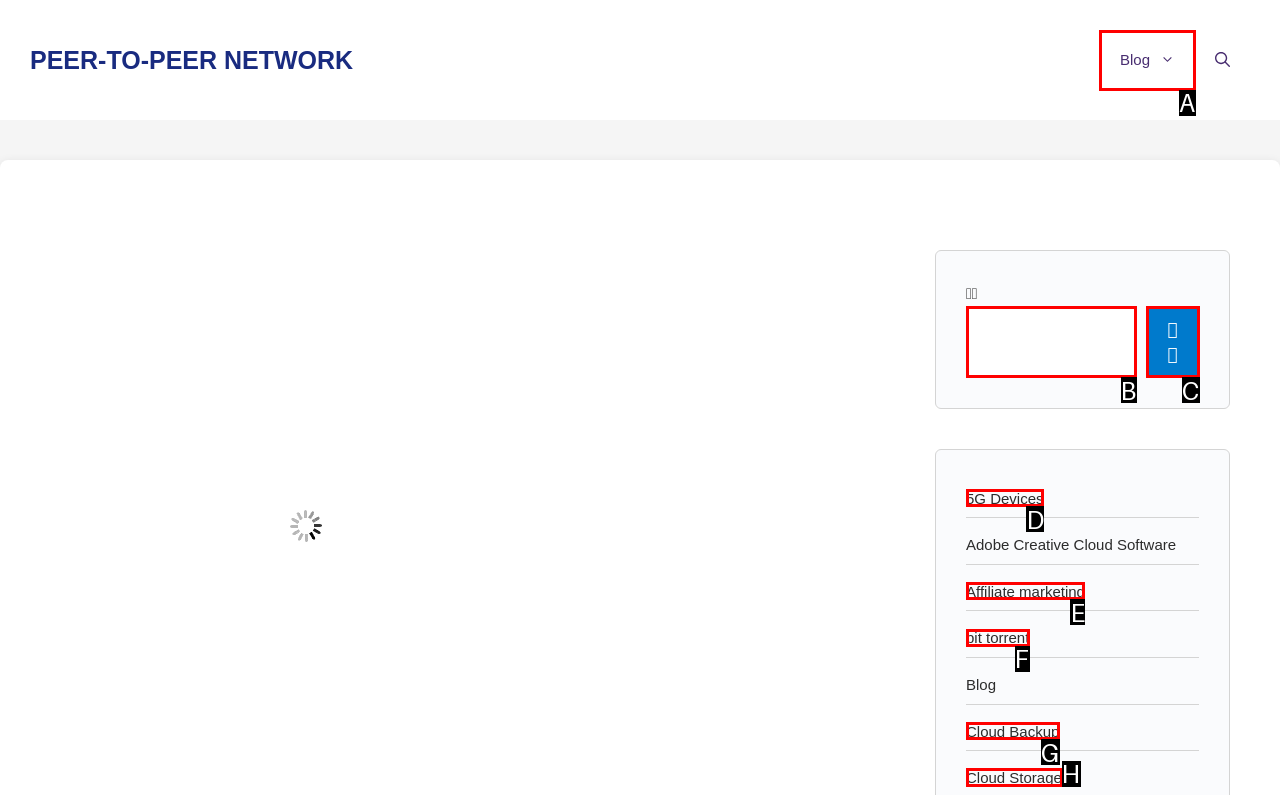Based on the task: Learn about Cloud Storage, which UI element should be clicked? Answer with the letter that corresponds to the correct option from the choices given.

H